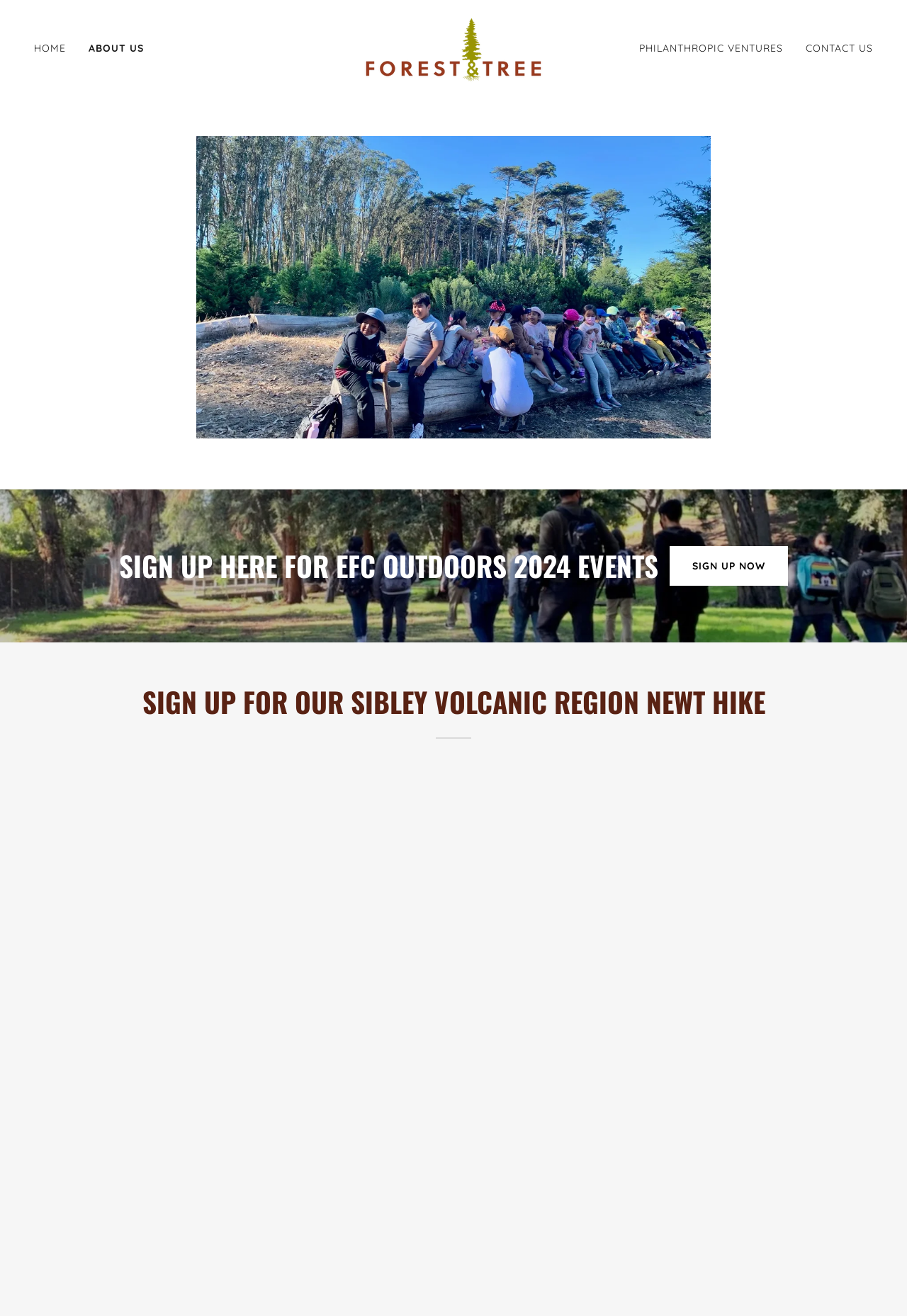Using the elements shown in the image, answer the question comprehensively: What is the call-to-action on the webpage?

The link 'SIGN UP NOW' is prominently displayed on the webpage, suggesting that the call-to-action is to sign up for an event or activity, likely related to outdoor learning.